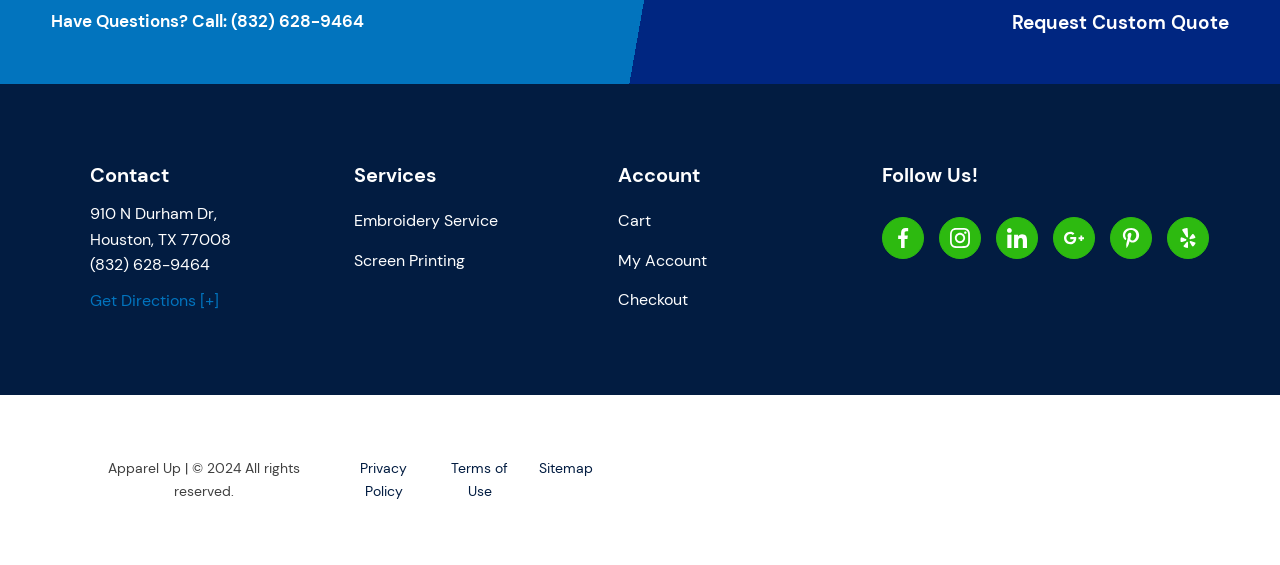Could you find the bounding box coordinates of the clickable area to complete this instruction: "Get directions"?

[0.07, 0.509, 0.171, 0.555]